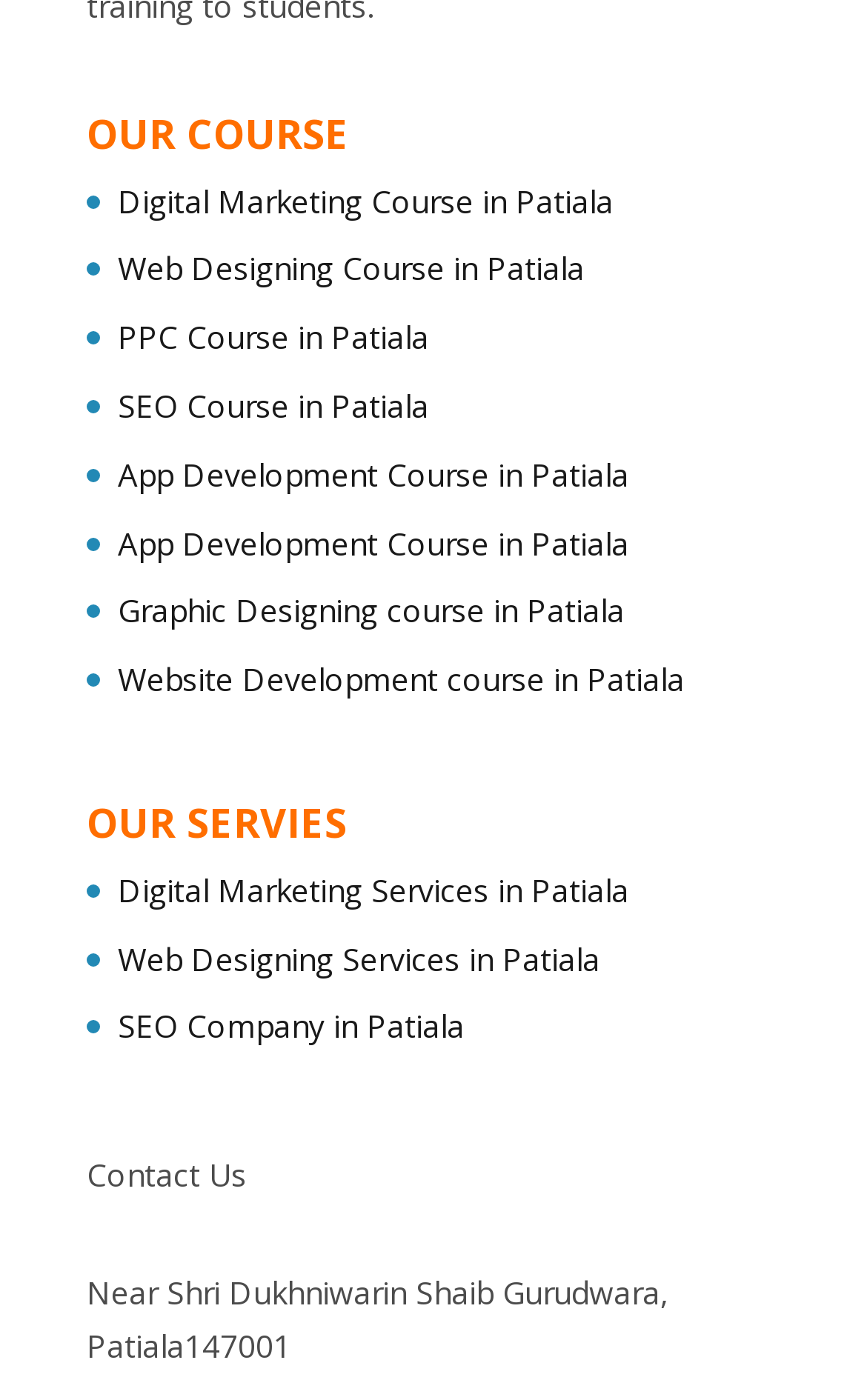Determine the bounding box coordinates of the section to be clicked to follow the instruction: "Explore Web Designing Services in Patiala". The coordinates should be given as four float numbers between 0 and 1, formatted as [left, top, right, bottom].

[0.136, 0.669, 0.692, 0.699]